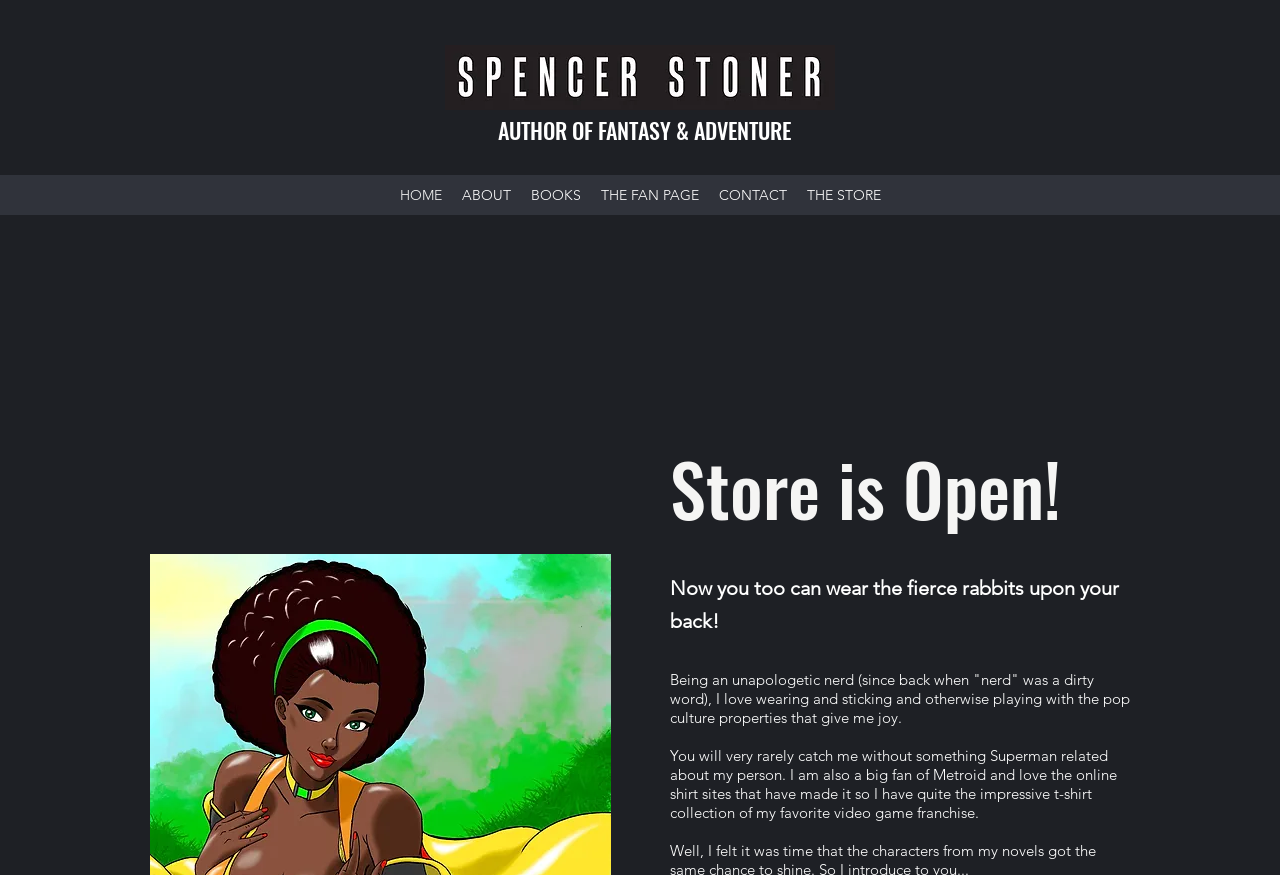Write a detailed summary of the webpage, including text, images, and layout.

The webpage is about an author of fantasy and adventure books. At the top-left corner, there is an image of the author, which is also a link. Next to the image, there is a link with the text "AUTHOR OF FANTASY & ADVENTURE". 

Below the image, there is a navigation menu with seven links: "HOME", "ABOUT", "BOOKS", "THE FAN PAGE", "CONTACT", "THE STORE", and they are aligned horizontally. 

On the lower half of the page, there is a heading that reads "Store is Open!". Below the heading, there are three paragraphs of text. The first paragraph mentions wearing fierce rabbits on one's back. The second paragraph talks about being a nerd and loving pop culture properties. The third paragraph discusses the author's love for Superman and Metroid, and their impressive t-shirt collection.

At the very top of the page, there is a region labeled "HOME: Welcome", which spans the entire width of the page.